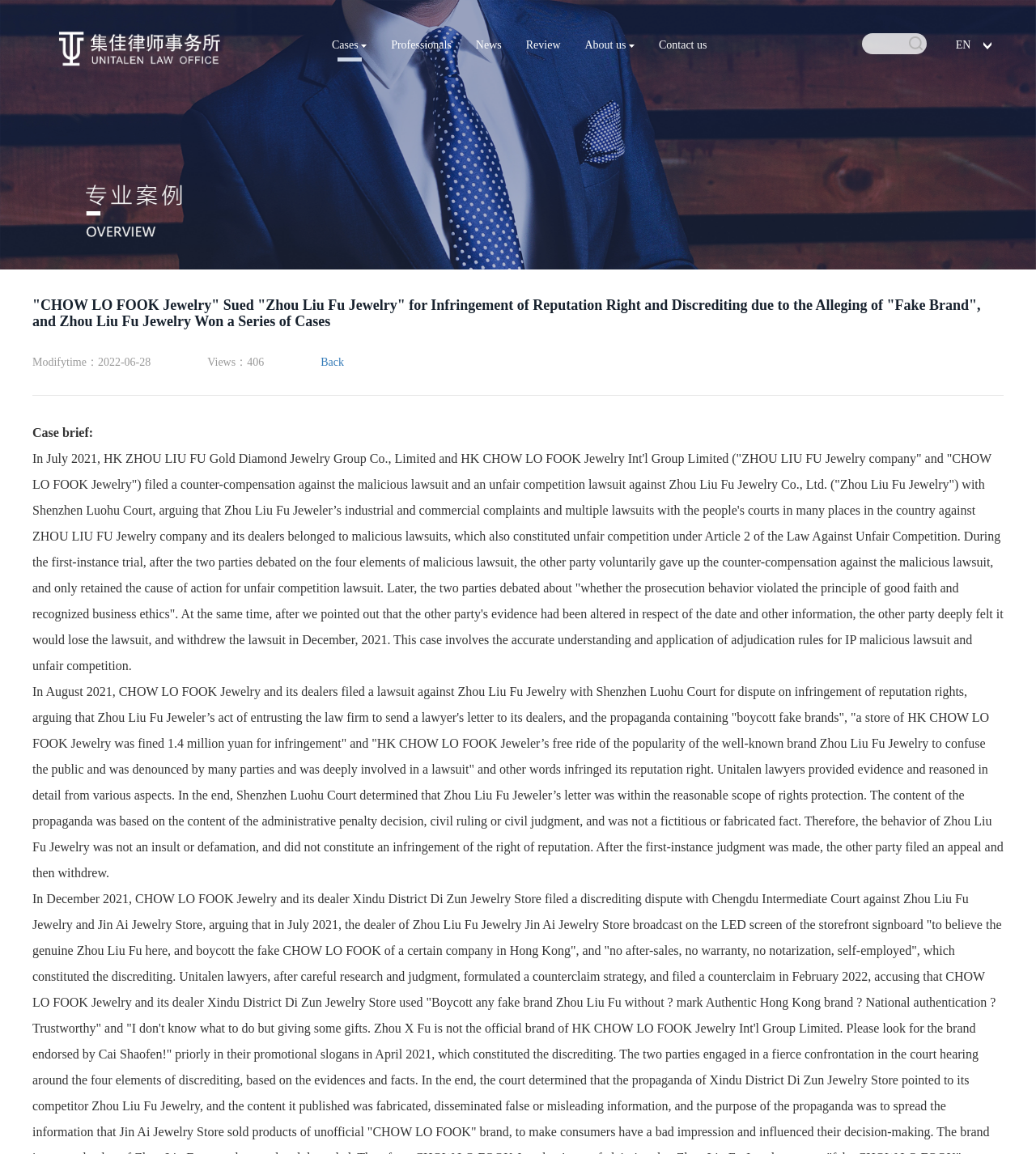Please determine the bounding box coordinates of the section I need to click to accomplish this instruction: "Click the 'About us' link".

[0.553, 0.022, 0.624, 0.057]